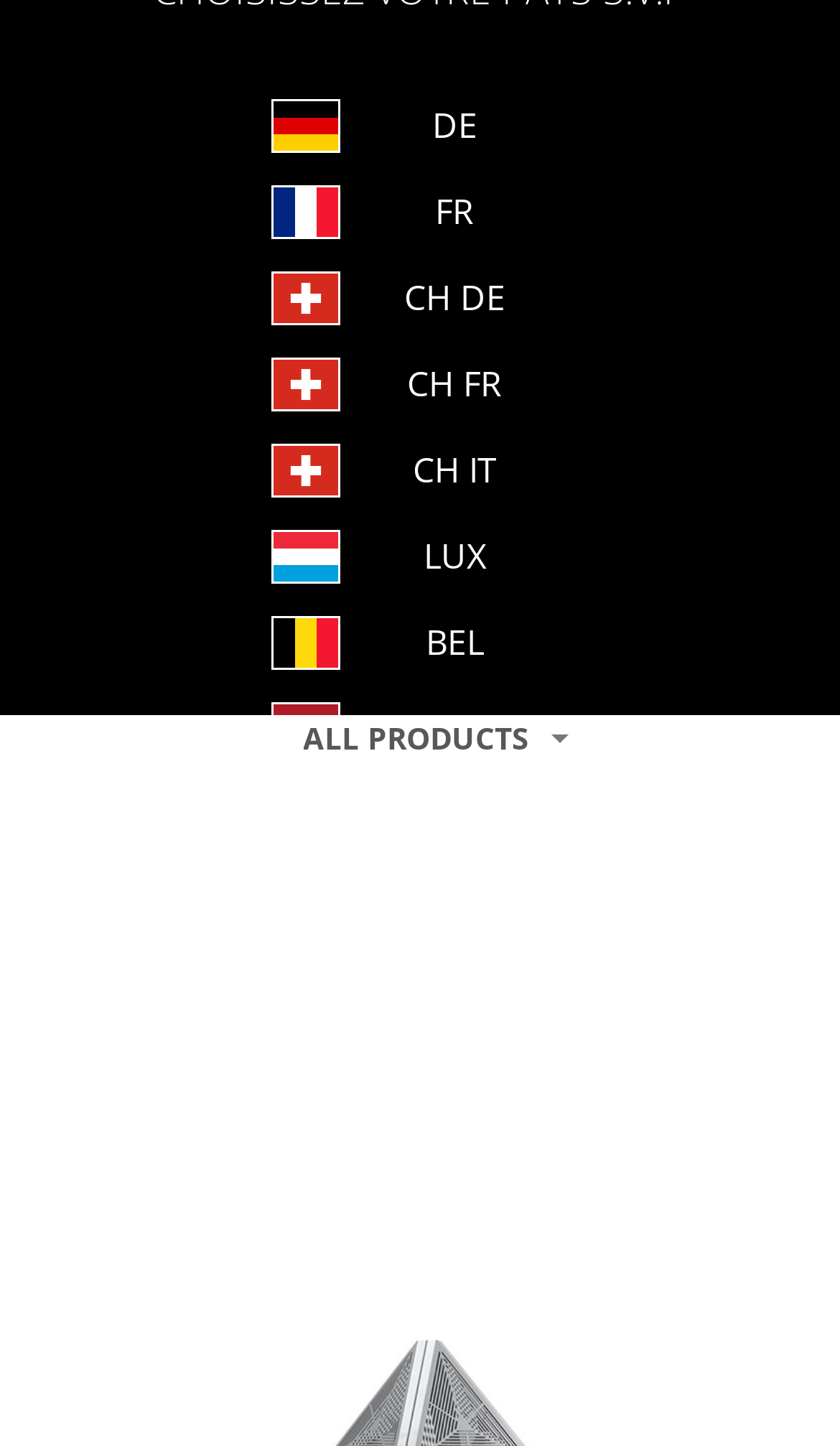Please specify the bounding box coordinates in the format (top-left x, top-left y, bottom-right x, bottom-right y), with all values as floating point numbers between 0 and 1. Identify the bounding box of the UI element described by: WAR ROOM

None